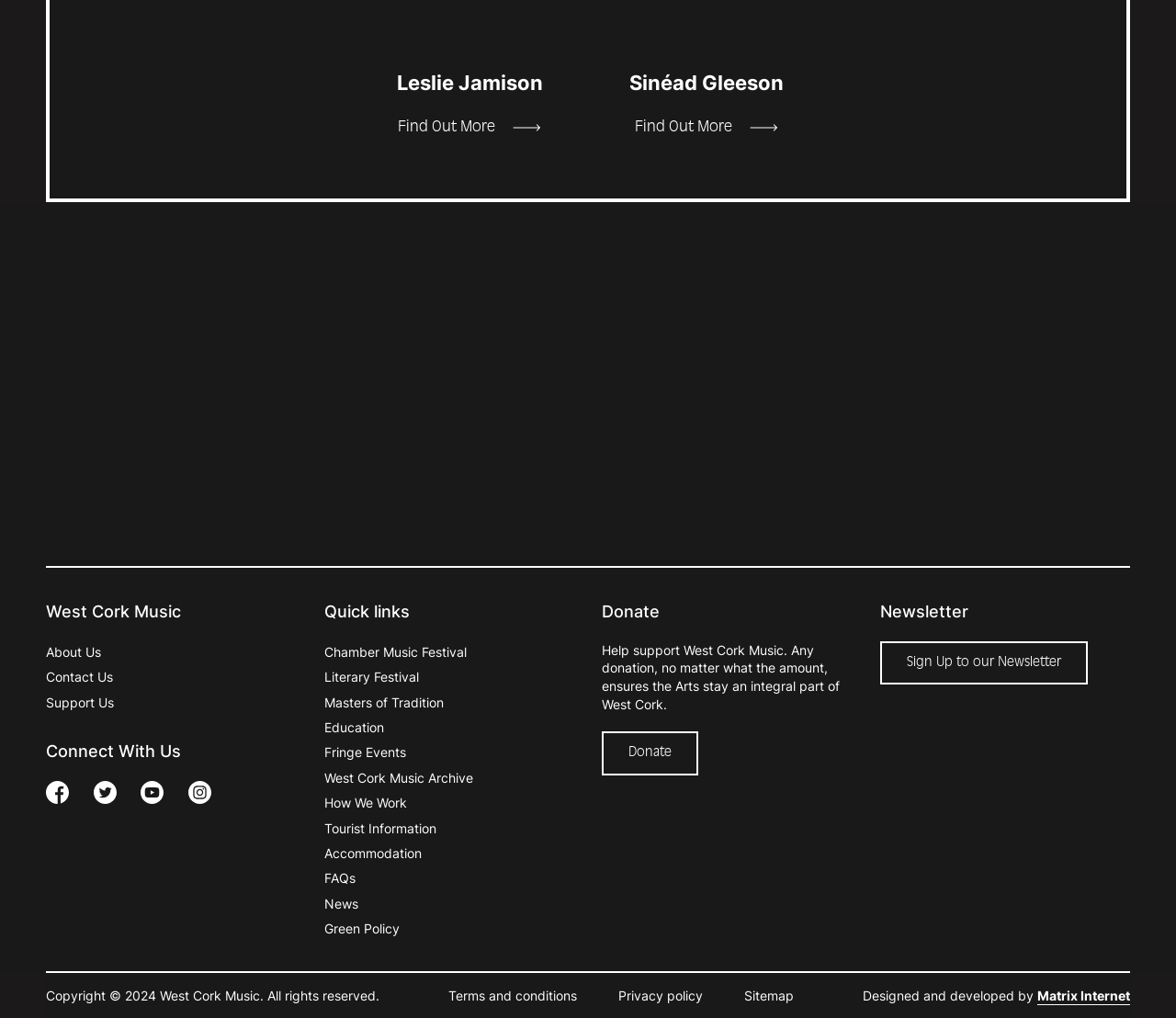Respond with a single word or phrase to the following question:
What is the text of the last link on the webpage?

Matrix Internet